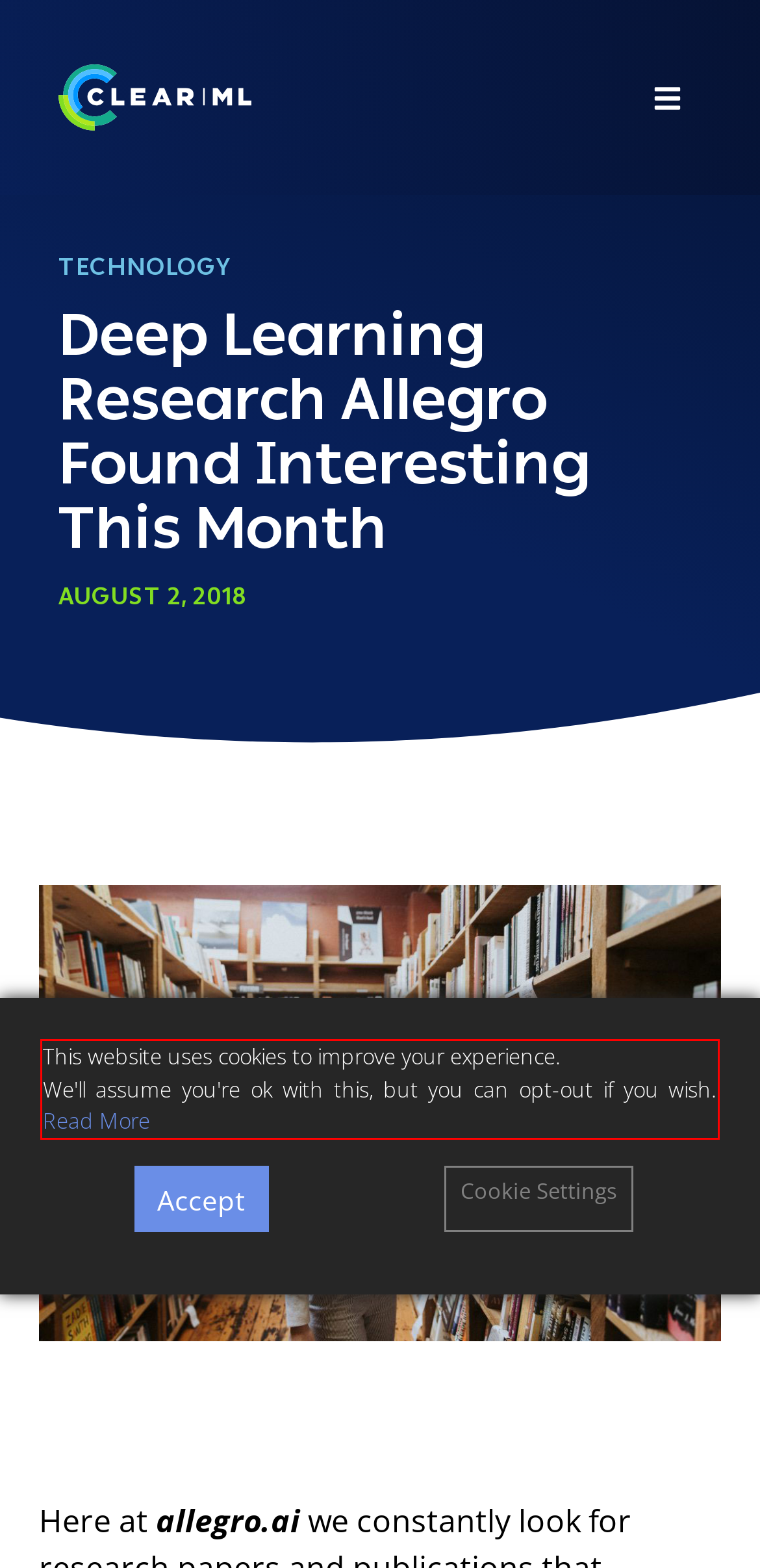You are provided with a webpage screenshot that includes a red rectangle bounding box. Extract the text content from within the bounding box using OCR.

This website uses cookies to improve your experience. We'll assume you're ok with this, but you can opt-out if you wish. Read More